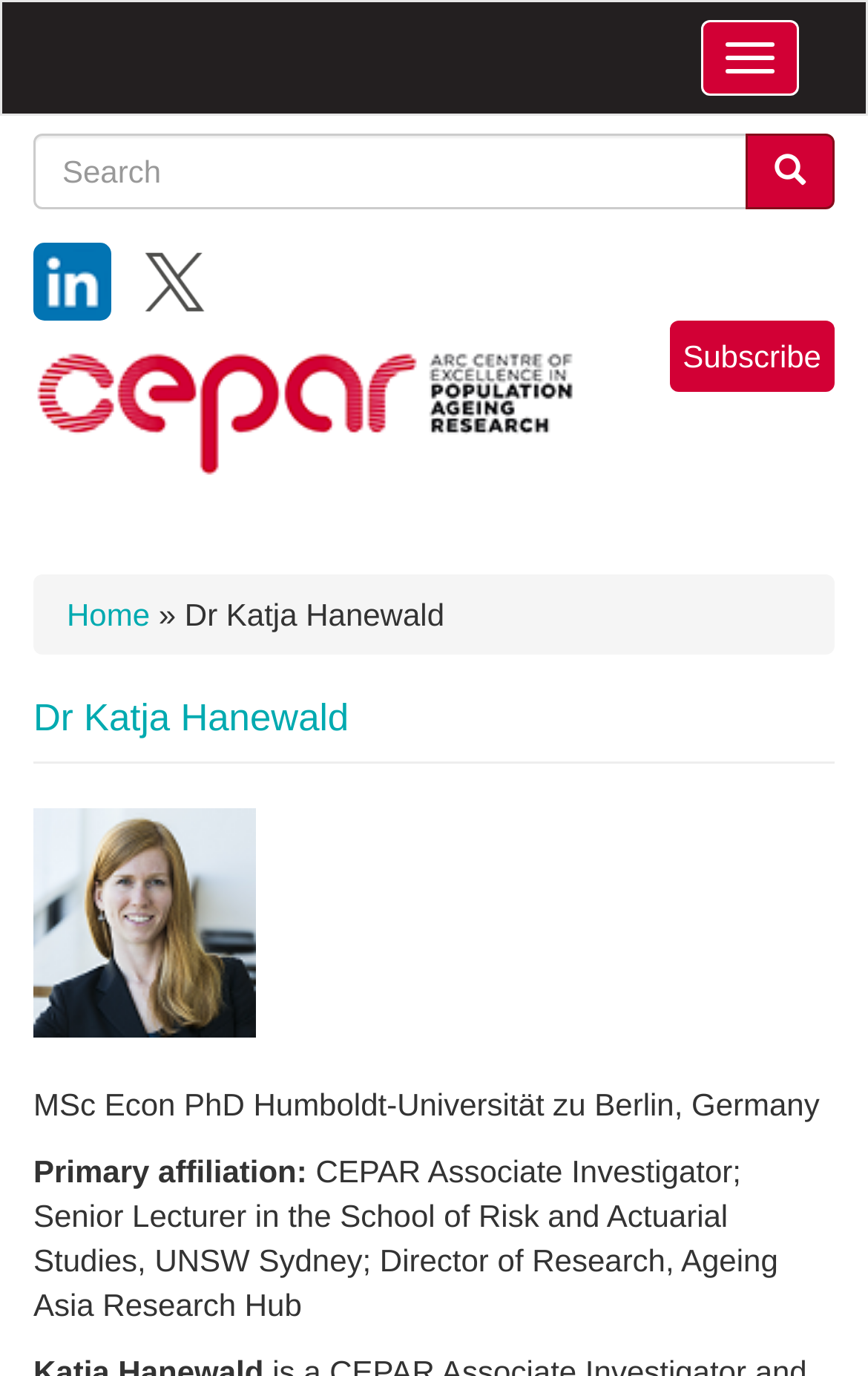Please find and generate the text of the main header of the webpage.

Dr Katja Hanewald